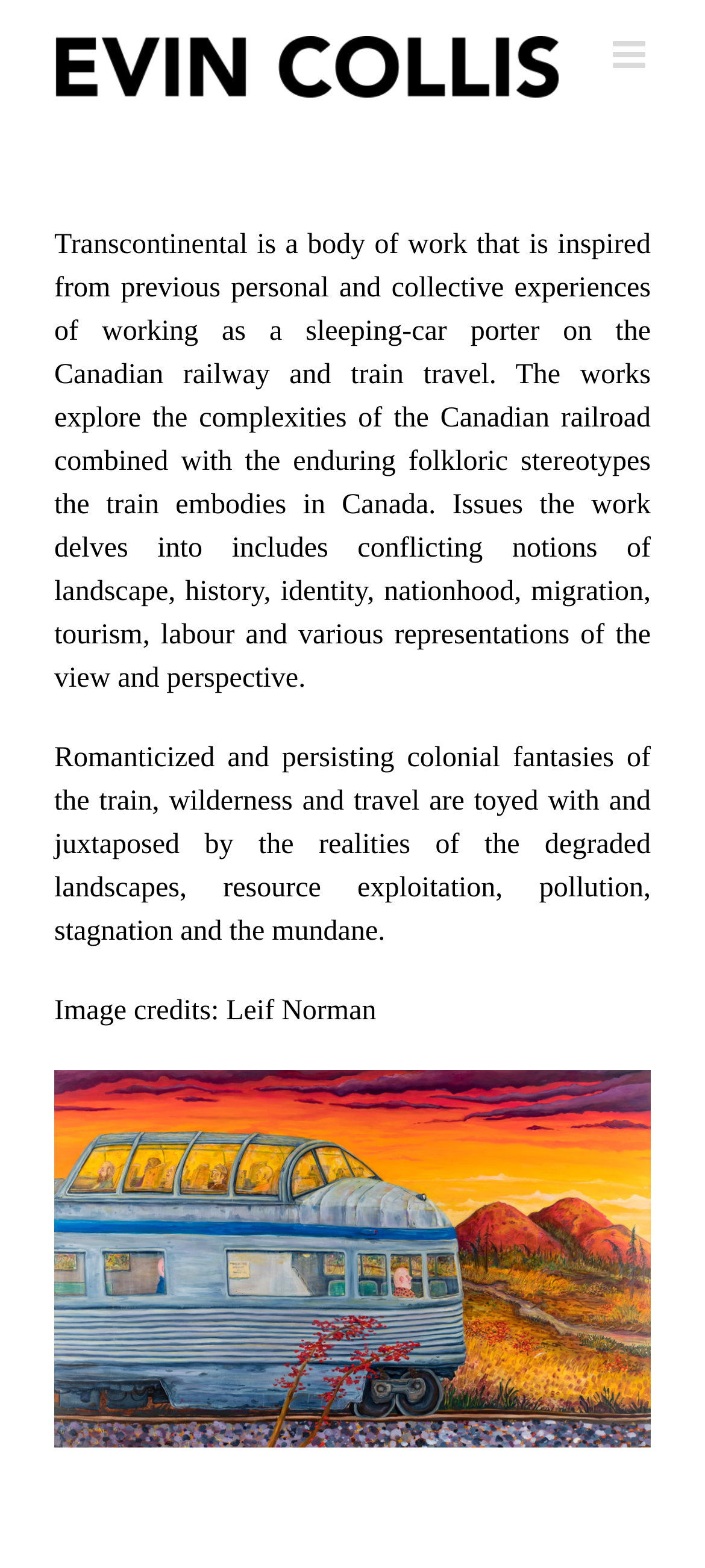Can you look at the image and give a comprehensive answer to the question:
What is the name of the author?

The logo at the top left corner of the webpage has the text 'Evin Collis', which suggests that Evin Collis is the author or creator of the webpage.